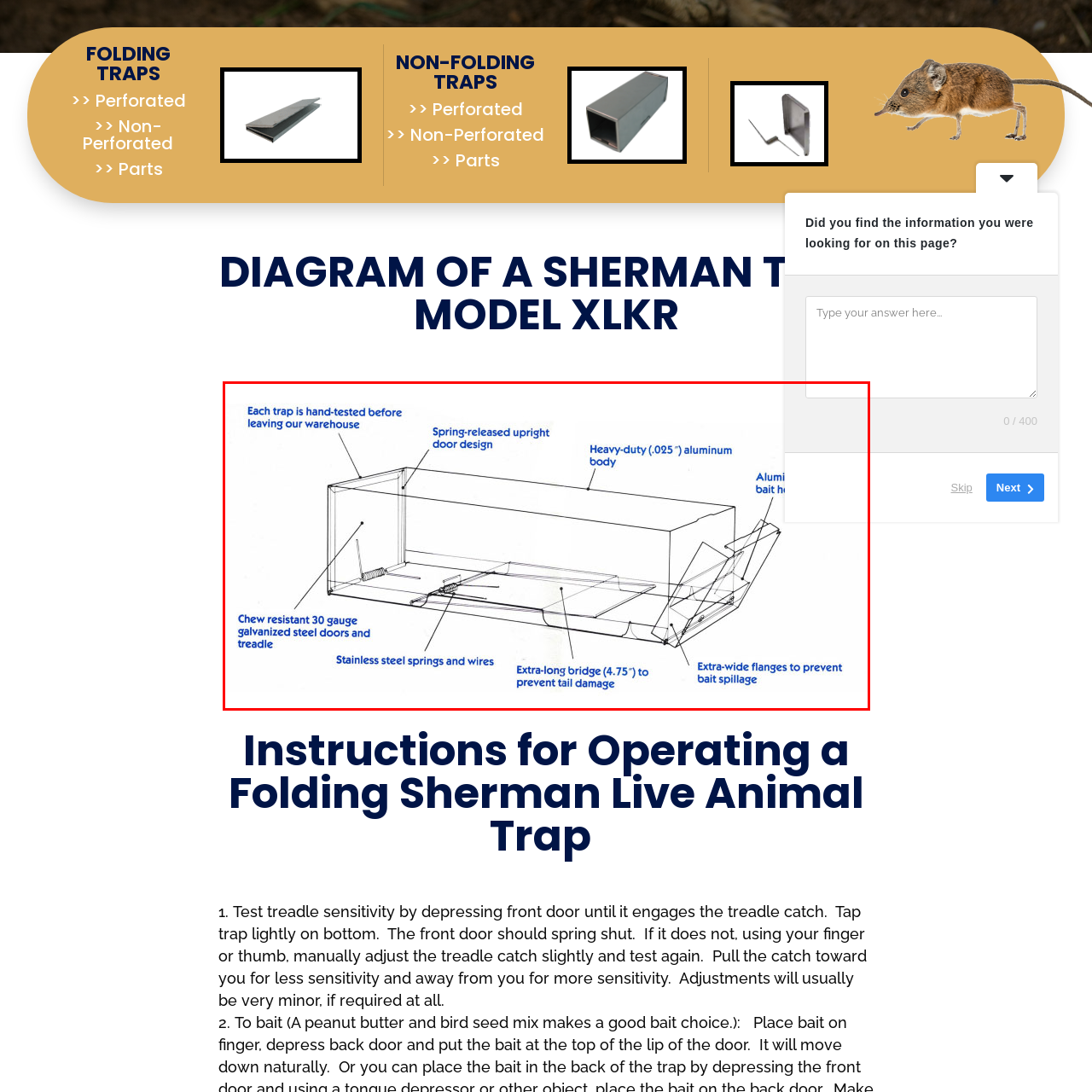Observe the image segment inside the red bounding box and answer concisely with a single word or phrase: What material are the doors and treadle made of?

Galvanized steel